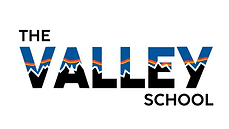Explain the image with as much detail as possible.

The image features the logo of "The Valley School," prominently displaying the words in bold, stylized lettering. The word "VALLEY" stands out in larger text and is accented with vibrant colors representing a mountainous landscape above it, incorporating blues, oranges, and earthy tones that convey a sense of nature and adventure. Below, the word "SCHOOL" is rendered in a more understated but complementing font. This logo symbolizes the identity of The Valley School, reflecting its connection to the surrounding landscape and its mission in education.